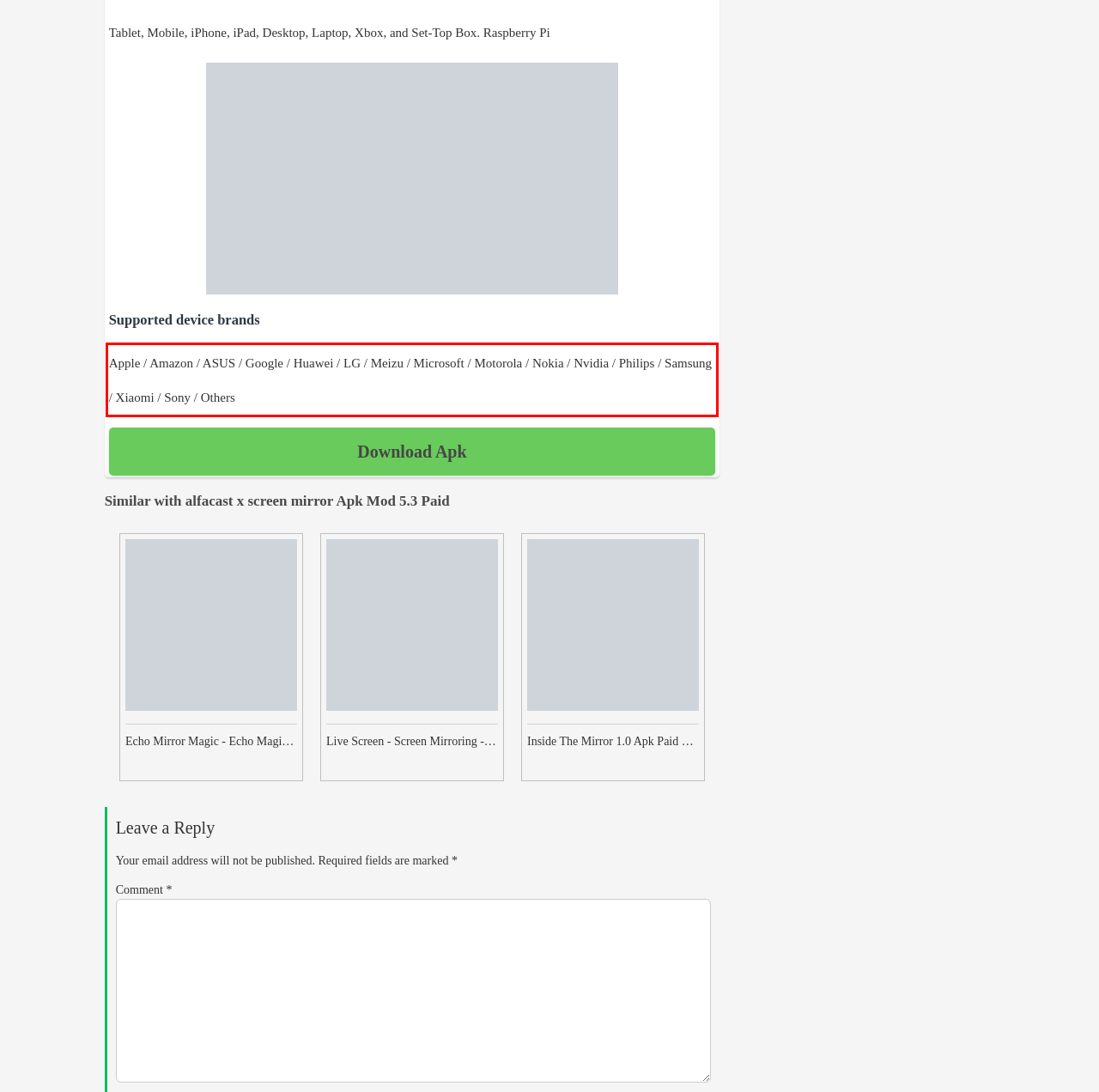Look at the provided screenshot of the webpage and perform OCR on the text within the red bounding box.

Apple / Amazon / ASUS / Google / Huawei / LG / Meizu / Microsoft / Motorola / Nokia / Nvidia / Philips / Samsung / Xiaomi / Sony / Others